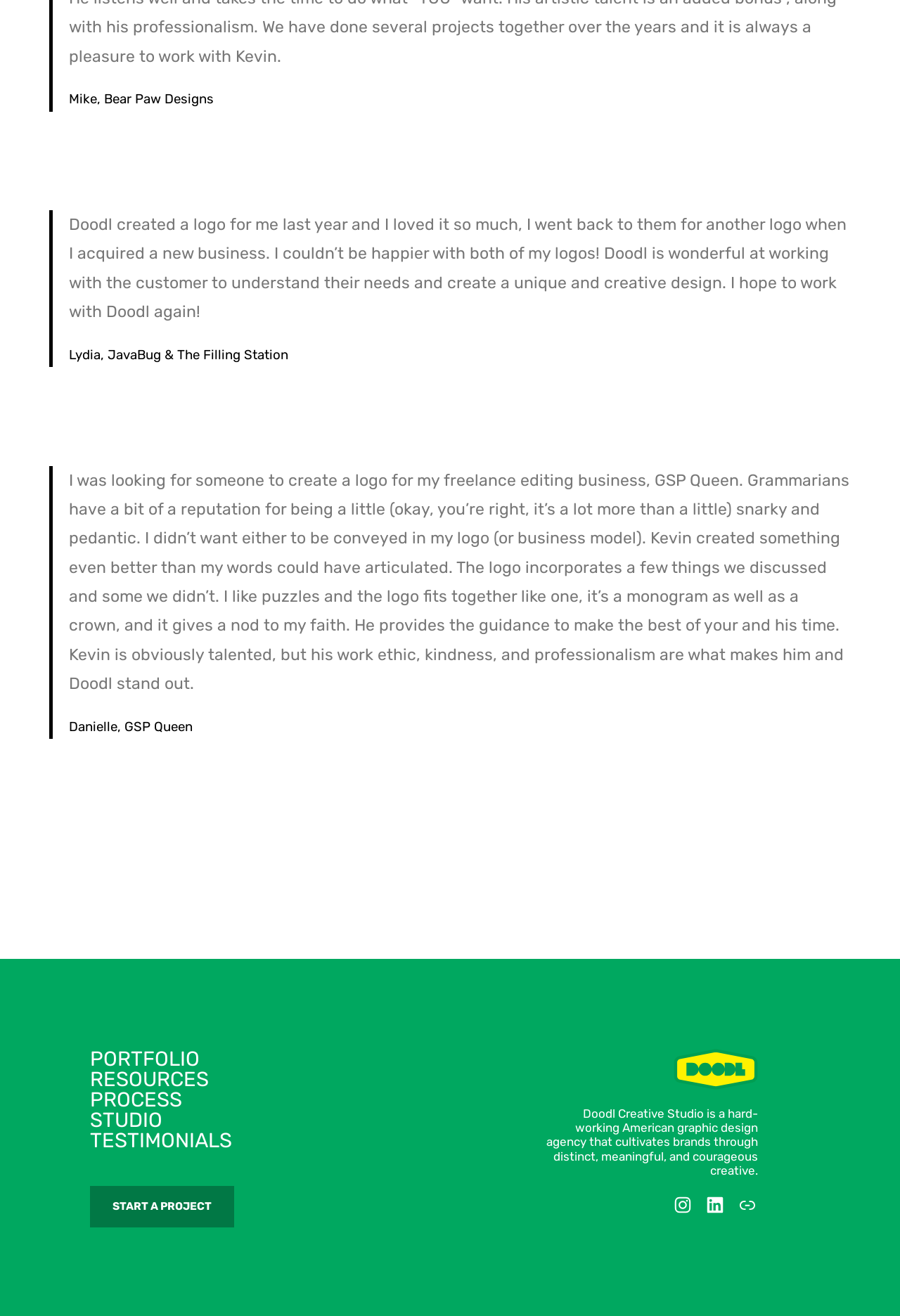Pinpoint the bounding box coordinates of the area that should be clicked to complete the following instruction: "Click on the 'Business' link". The coordinates must be given as four float numbers between 0 and 1, i.e., [left, top, right, bottom].

None